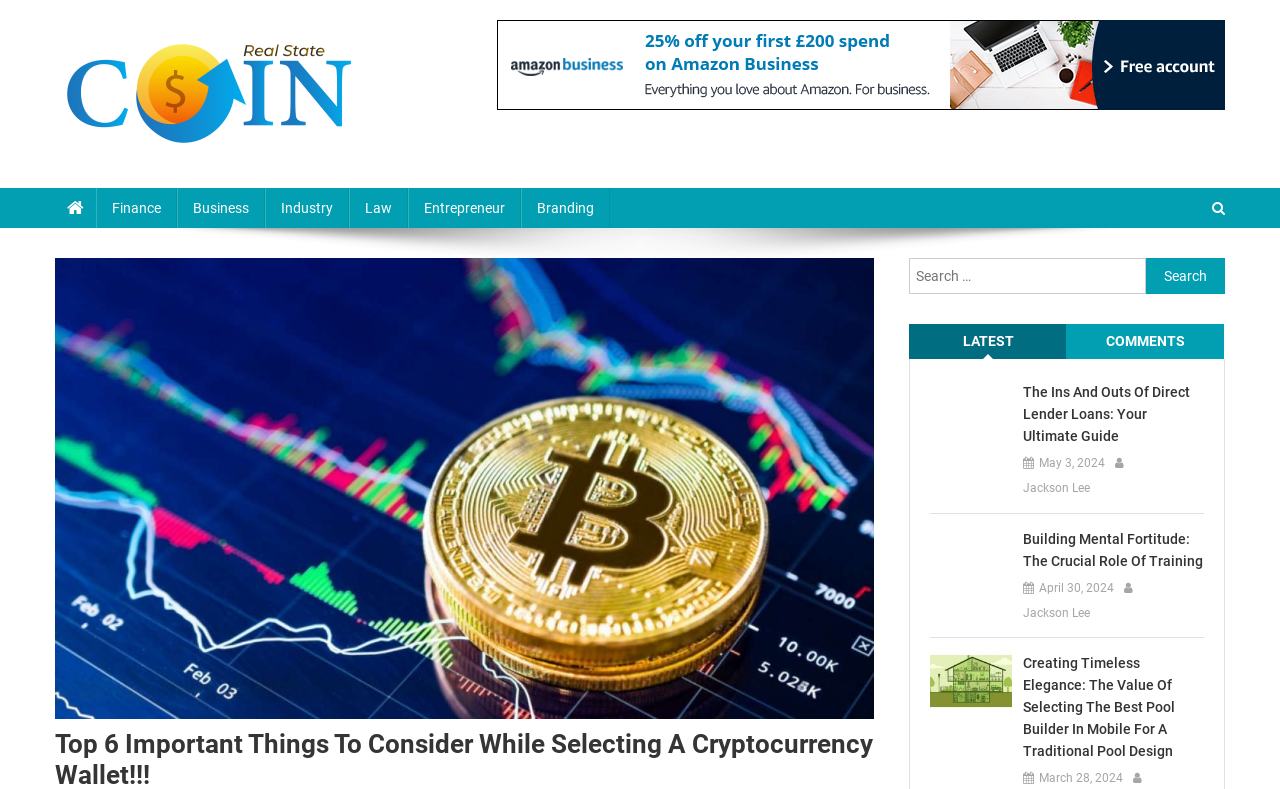Identify the bounding box coordinates of the region that should be clicked to execute the following instruction: "Go to the 'Finance' category".

[0.075, 0.238, 0.138, 0.289]